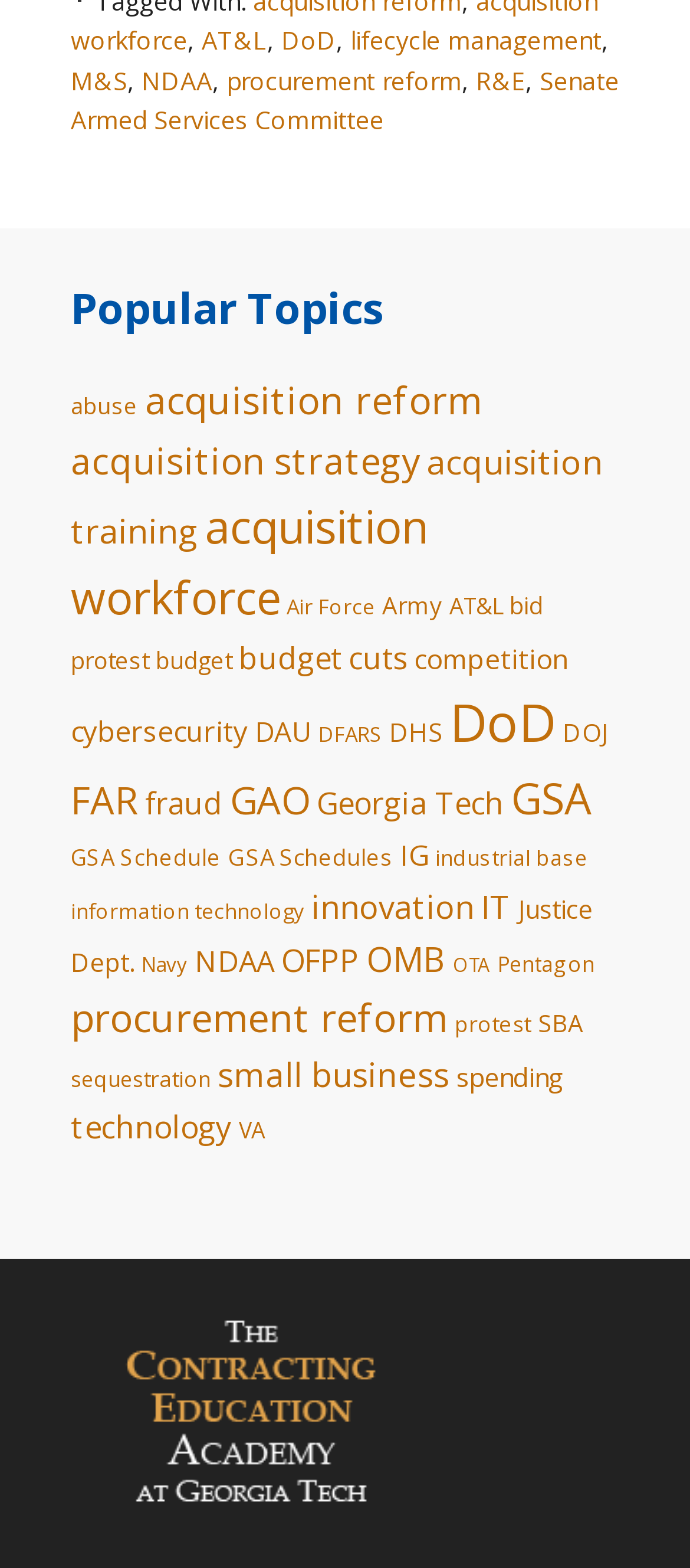Identify the bounding box for the described UI element. Provide the coordinates in (top-left x, top-left y, bottom-right x, bottom-right y) format with values ranging from 0 to 1: Senate Armed Services Committee

[0.103, 0.04, 0.897, 0.087]